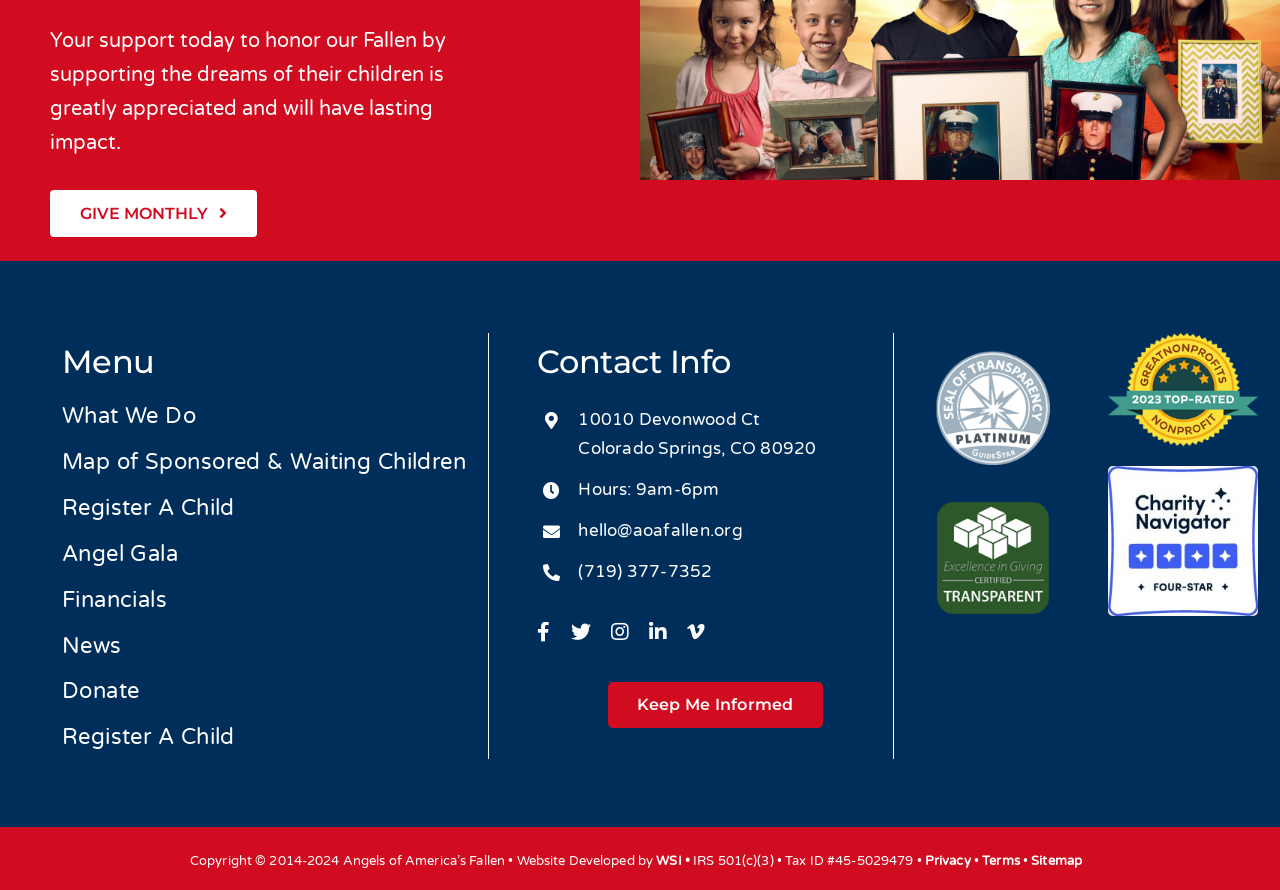Please identify the bounding box coordinates of the clickable element to fulfill the following instruction: "Learn more about 'Angel Gala'". The coordinates should be four float numbers between 0 and 1, i.e., [left, top, right, bottom].

[0.048, 0.6, 0.381, 0.647]